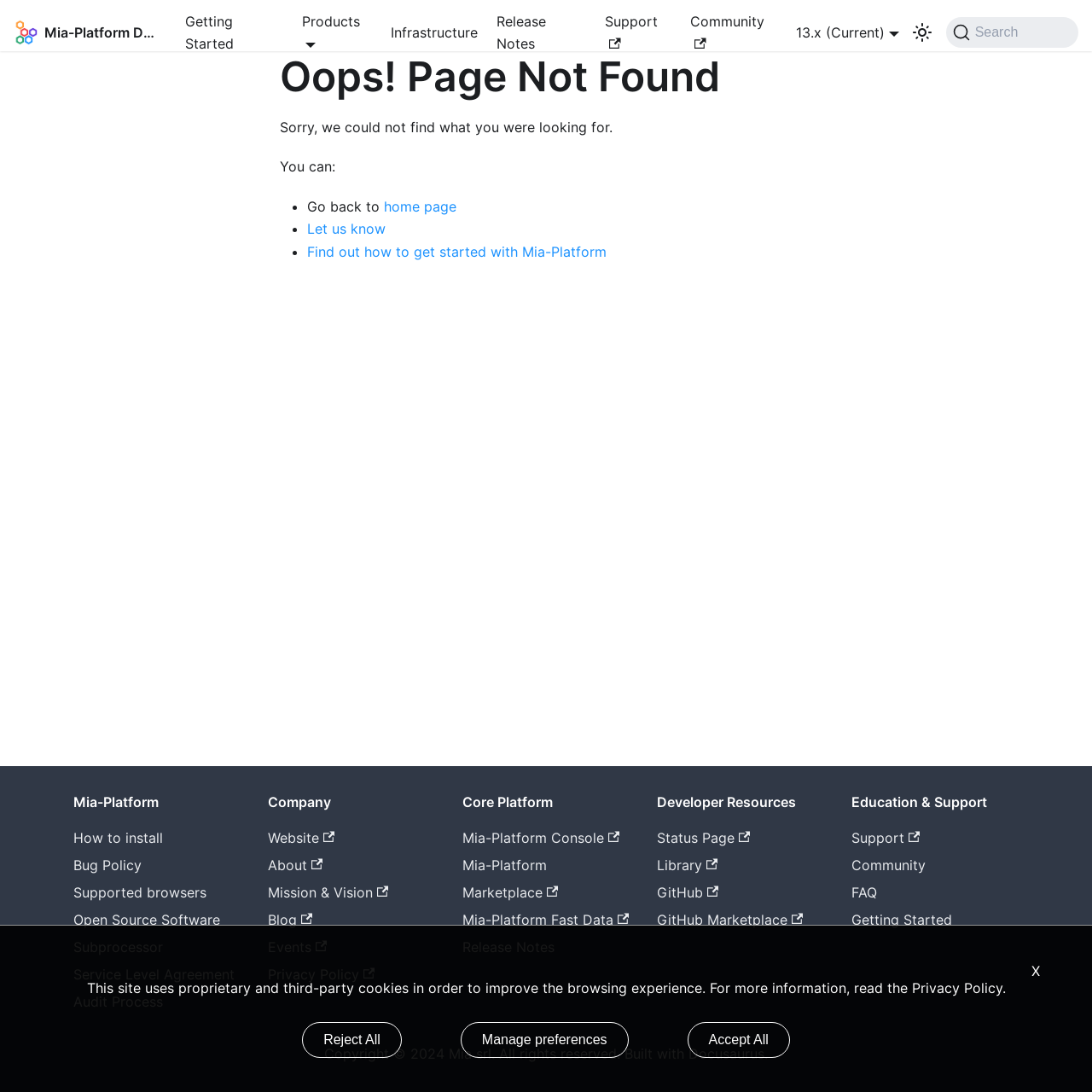What is the copyright information at the bottom of the webpage?
Using the details shown in the screenshot, provide a comprehensive answer to the question.

I found the copyright information by looking at the bottom of the webpage, where I saw a static text element with the copyright information. The text reads 'Copyright 2024 Mia srl. All rights reserved. Built with Docusaurus'.